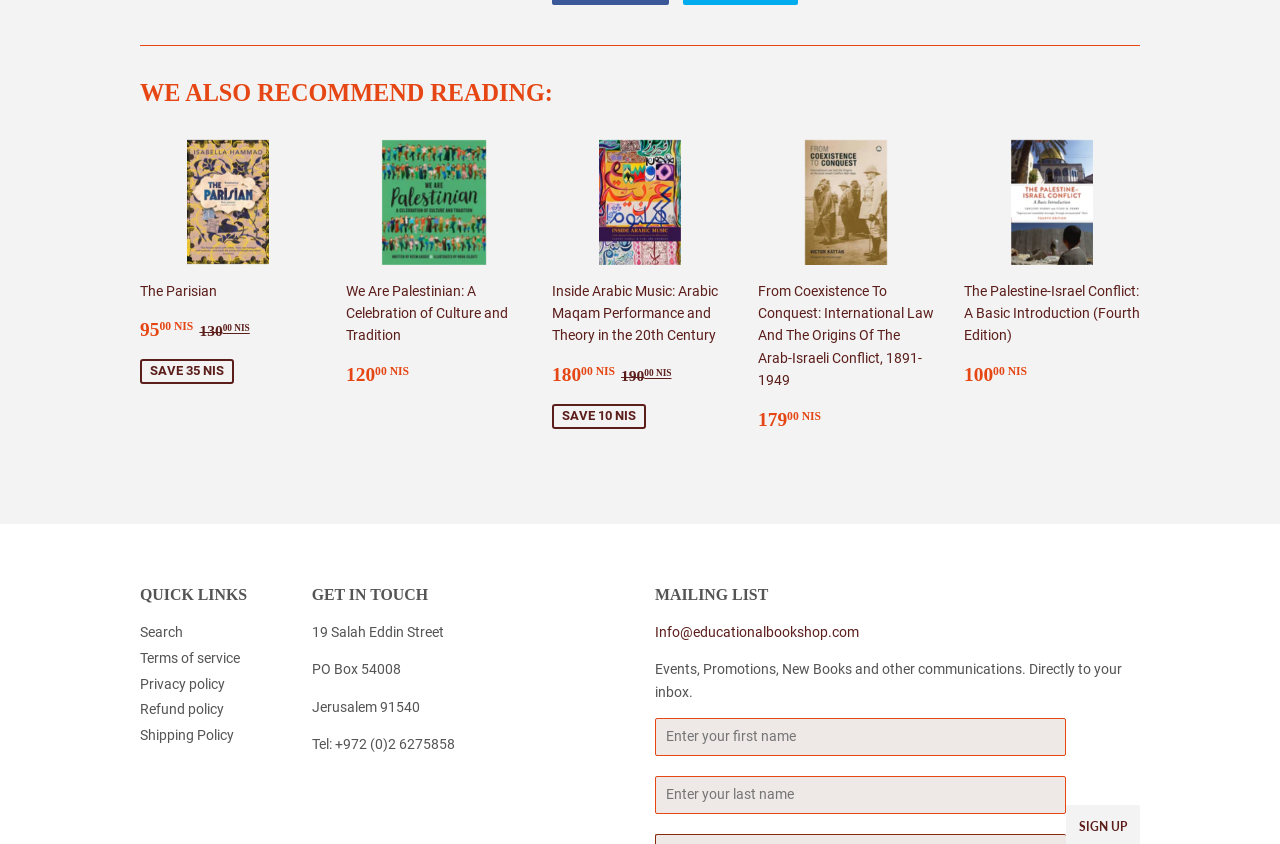What is the title of the third book in the list?
Use the information from the image to give a detailed answer to the question.

I found the answer by looking at the link elements in the list. The third link element has the text 'Inside Arabic Music: Arabic Maqam Performance and Theory in the 20th Century SALE PRICE 180.00 NIS REGULAR PRICE 190.00 NIS SAVE 10 NIS'.